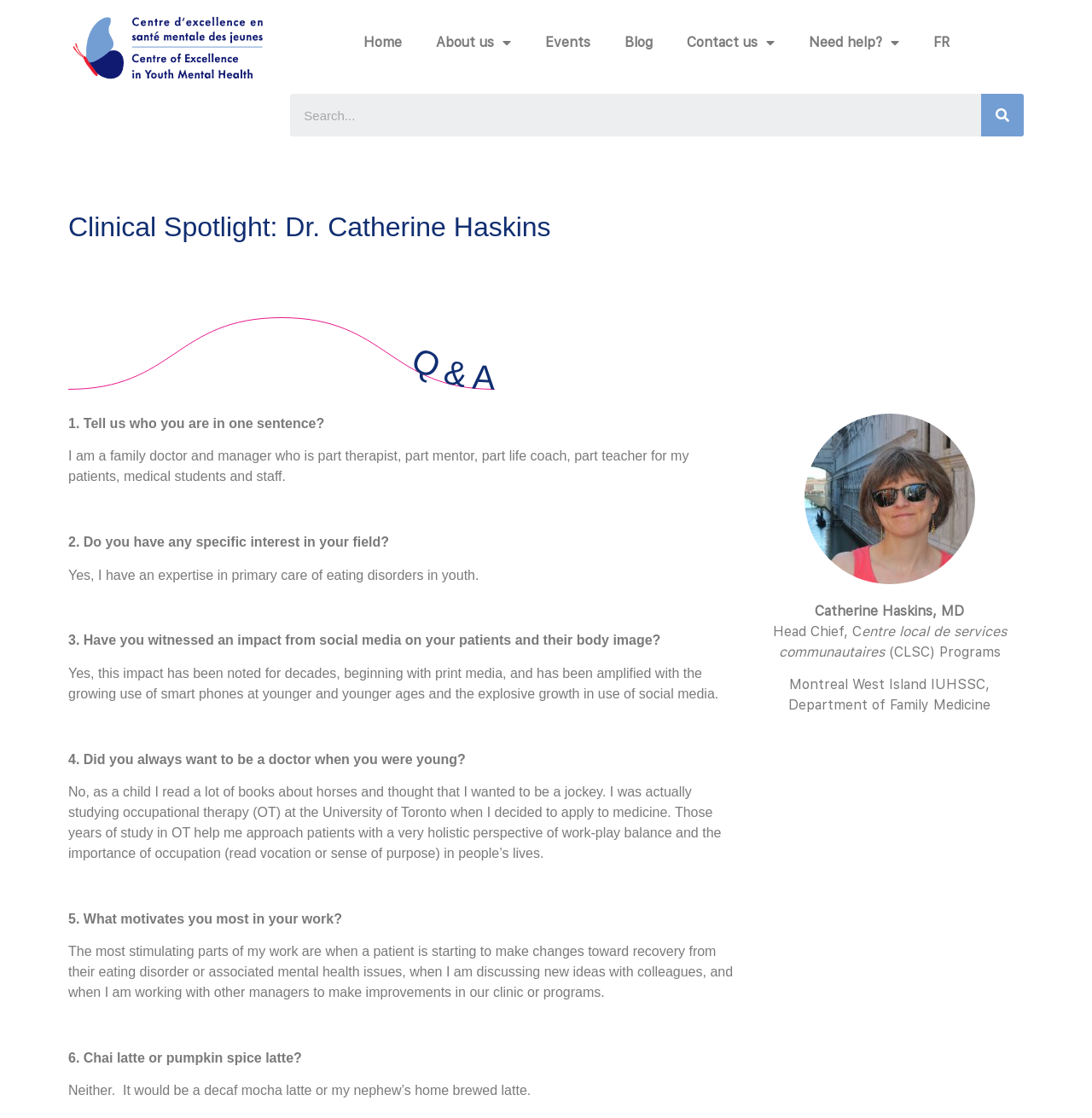What is the name of the department the doctor is affiliated with?
Offer a detailed and exhaustive answer to the question.

I found the answer by reading the text 'Montreal West Island IUHSSC, Department of Family Medicine' which appears to be the department the doctor is affiliated with.